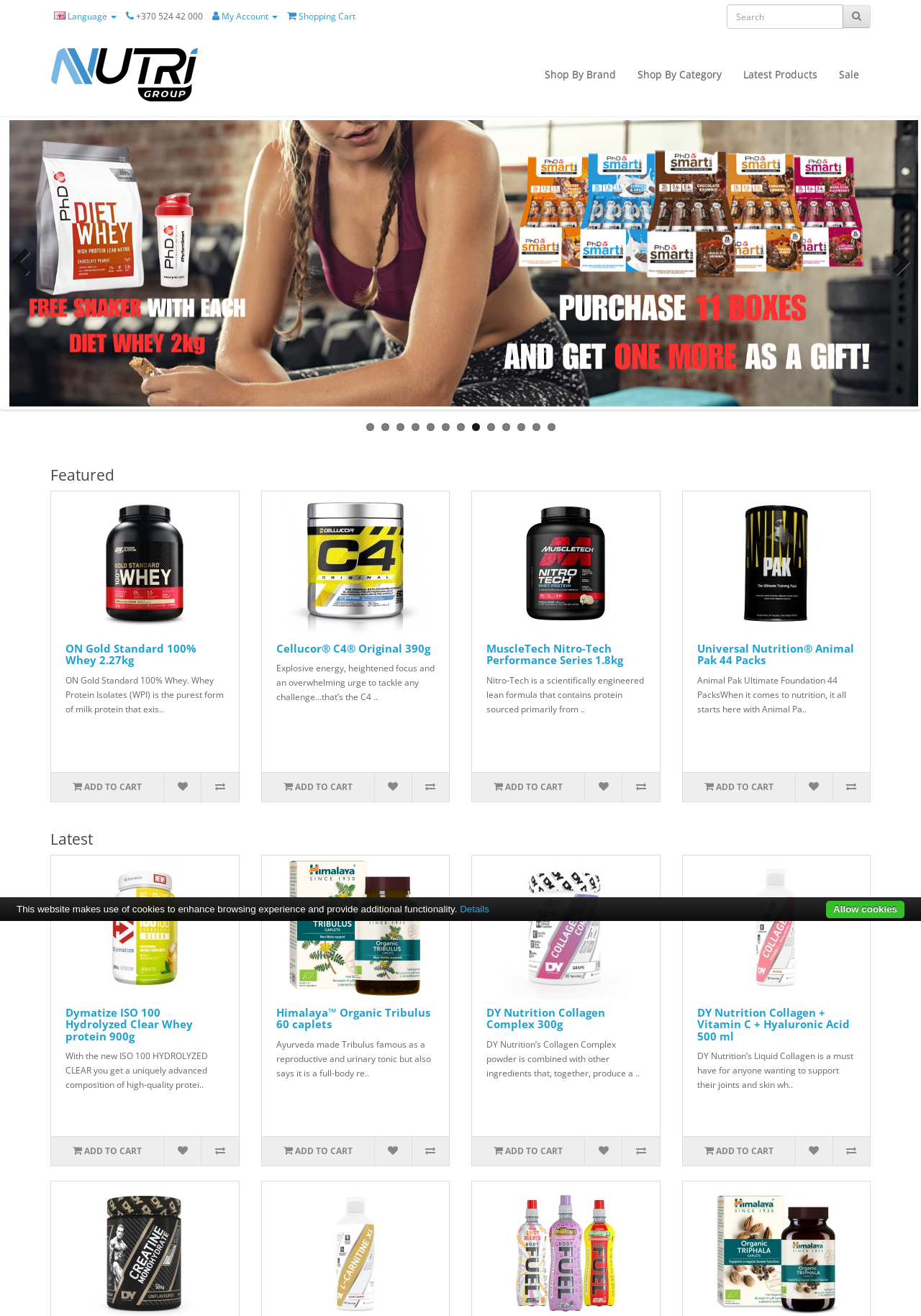Predict the bounding box of the UI element that fits this description: "Corporate Culture".

None